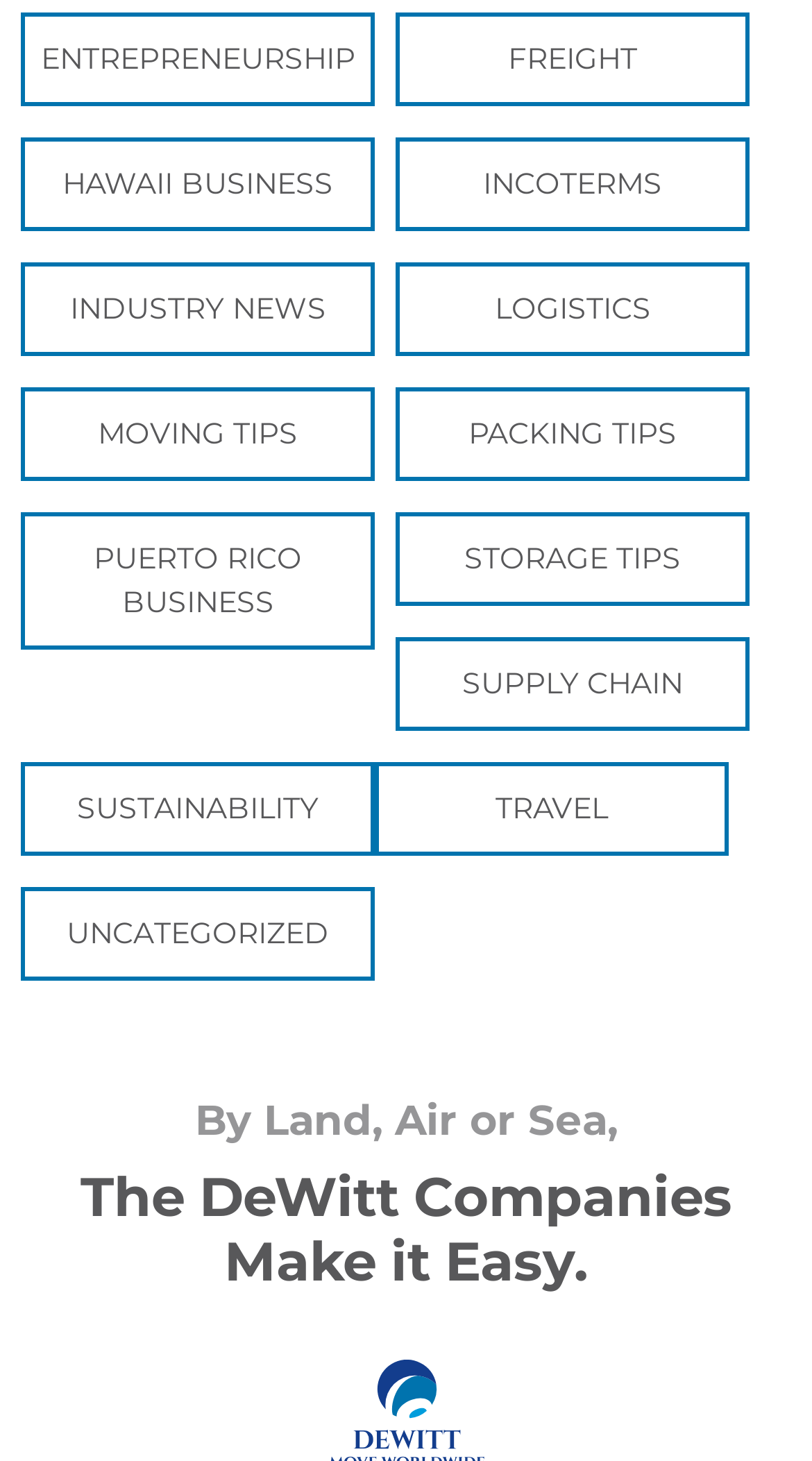Please provide a one-word or short phrase answer to the question:
How many links are there on the webpage?

15